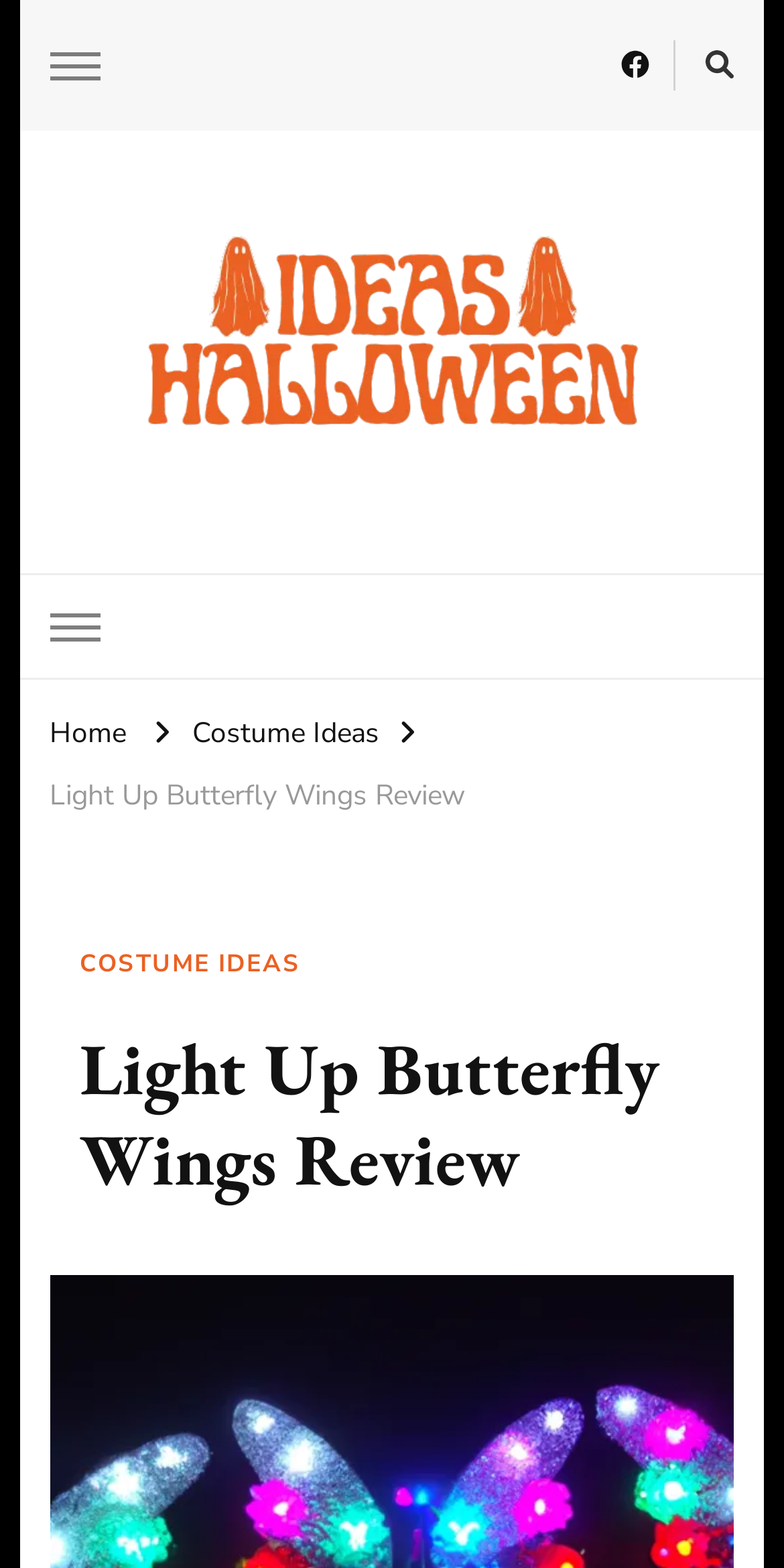Give a one-word or one-phrase response to the question: 
Is there a search button on the page?

Yes